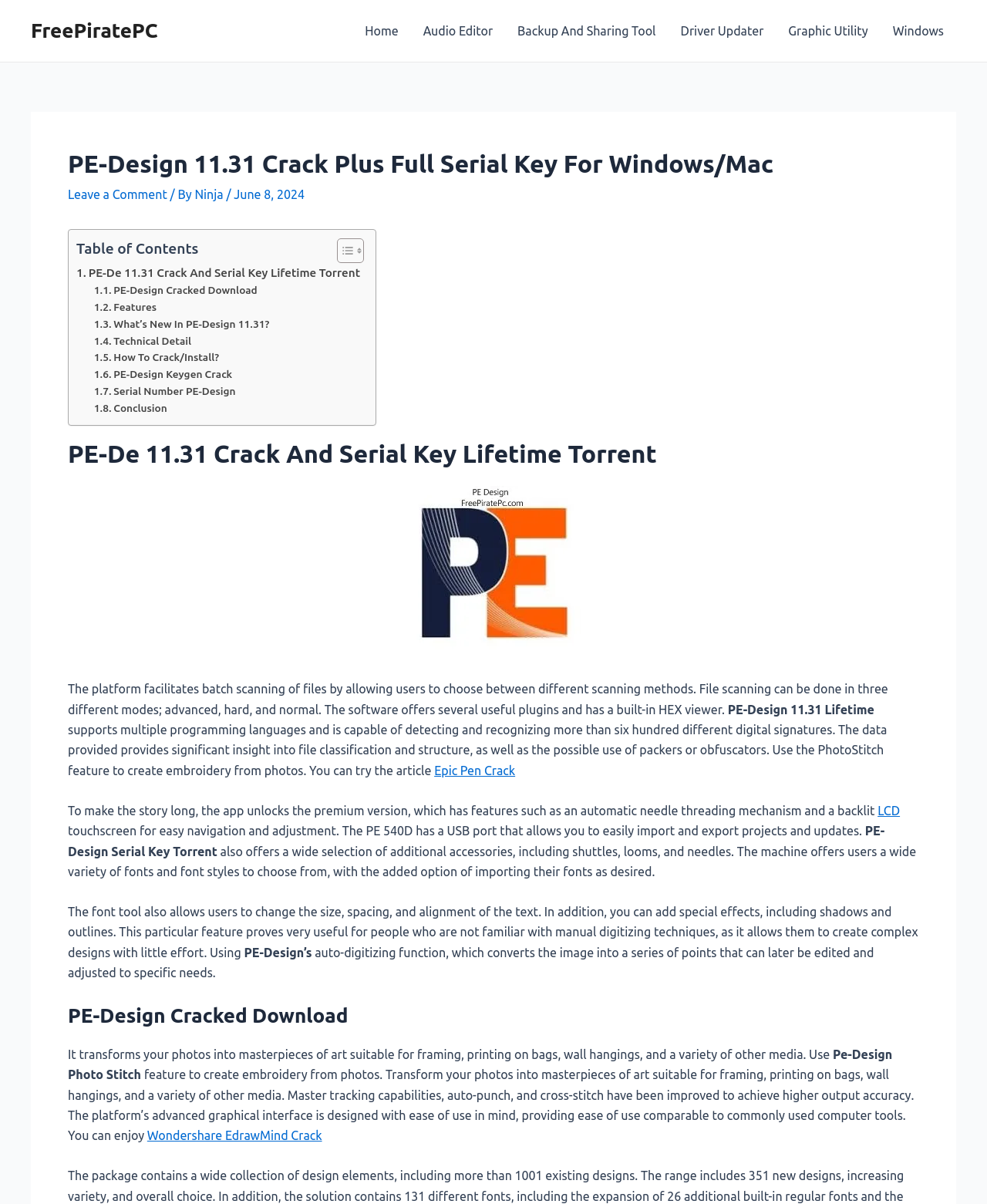Extract the bounding box coordinates for the described element: "Wondershare EdrawMind Crack". The coordinates should be represented as four float numbers between 0 and 1: [left, top, right, bottom].

[0.149, 0.937, 0.326, 0.949]